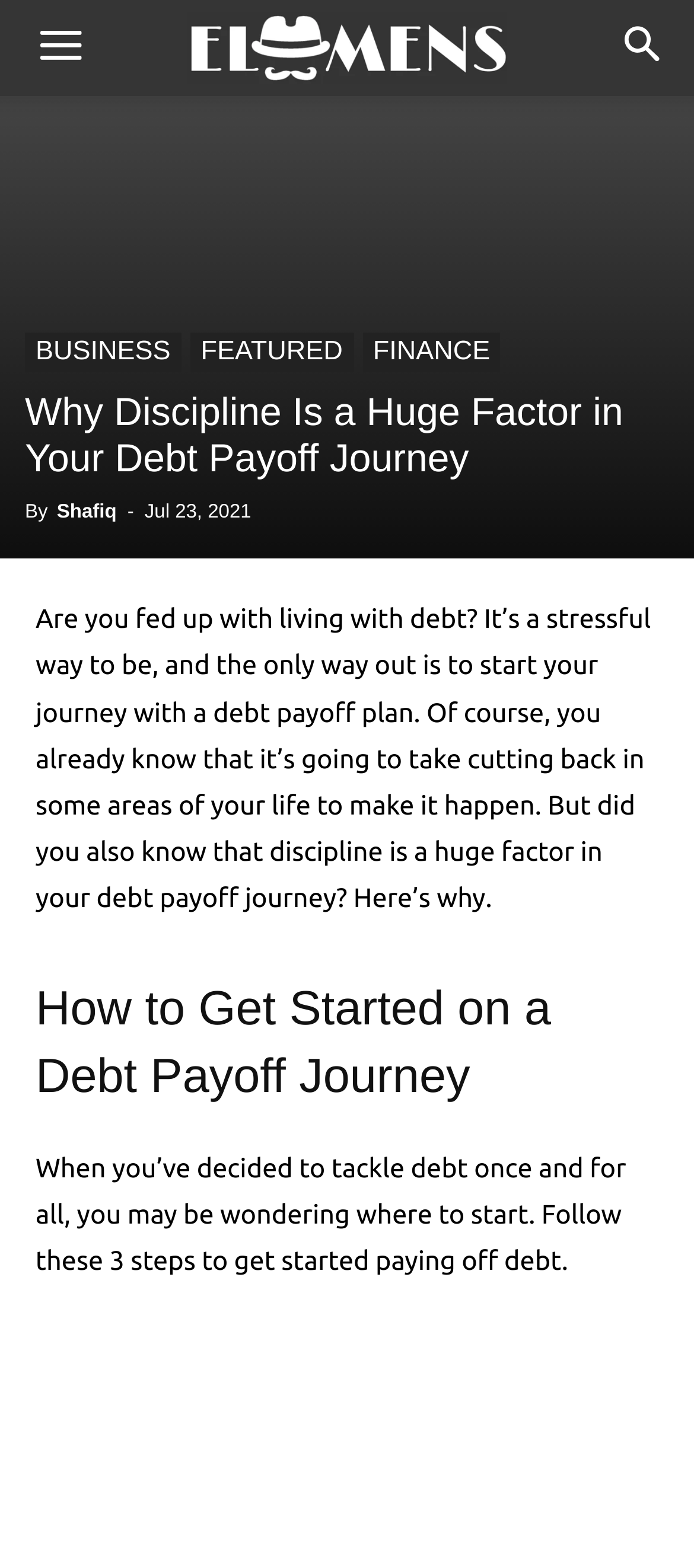Please give a succinct answer to the question in one word or phrase:
What is the topic of the article?

Debt payoff journey